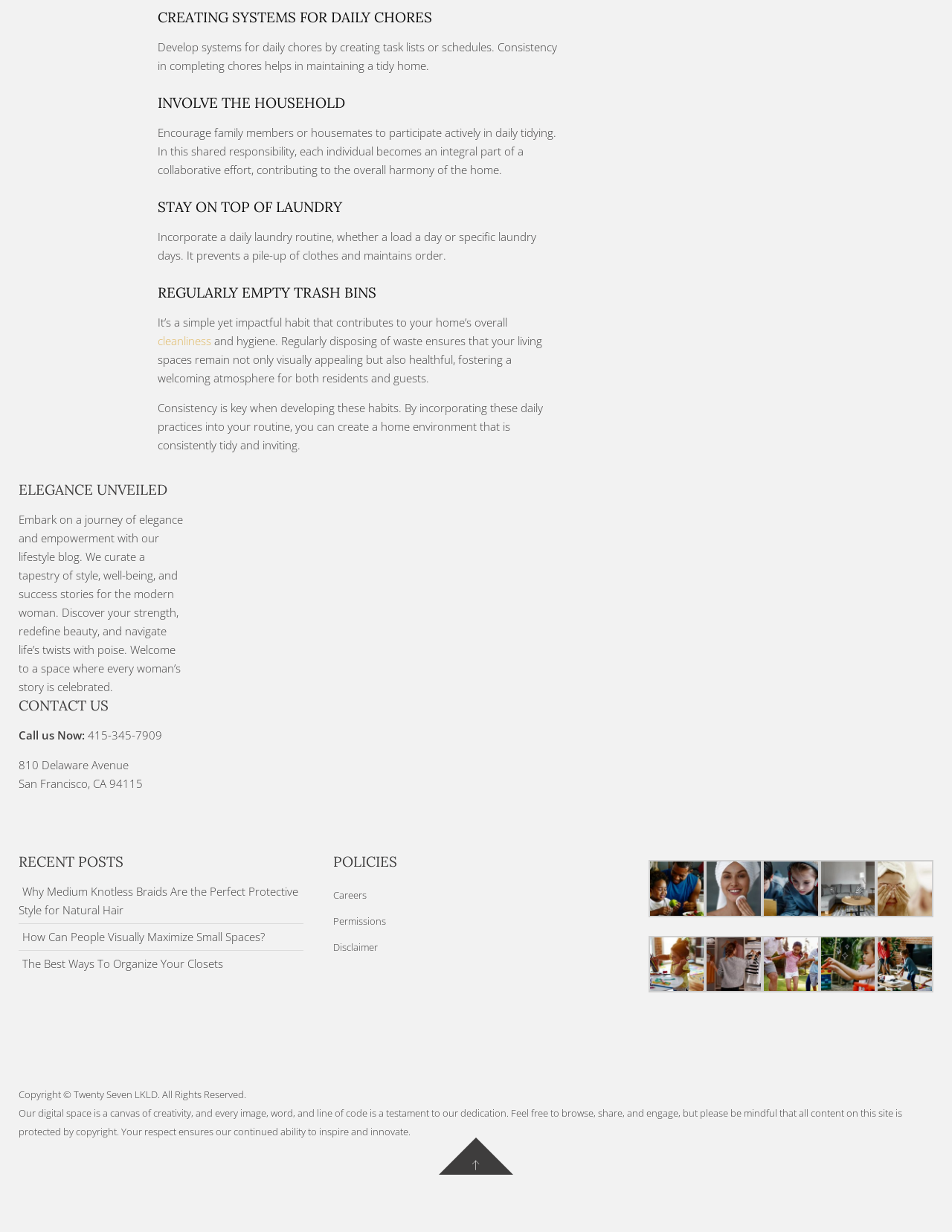What is the topic of the first recent post?
By examining the image, provide a one-word or phrase answer.

Natural hair